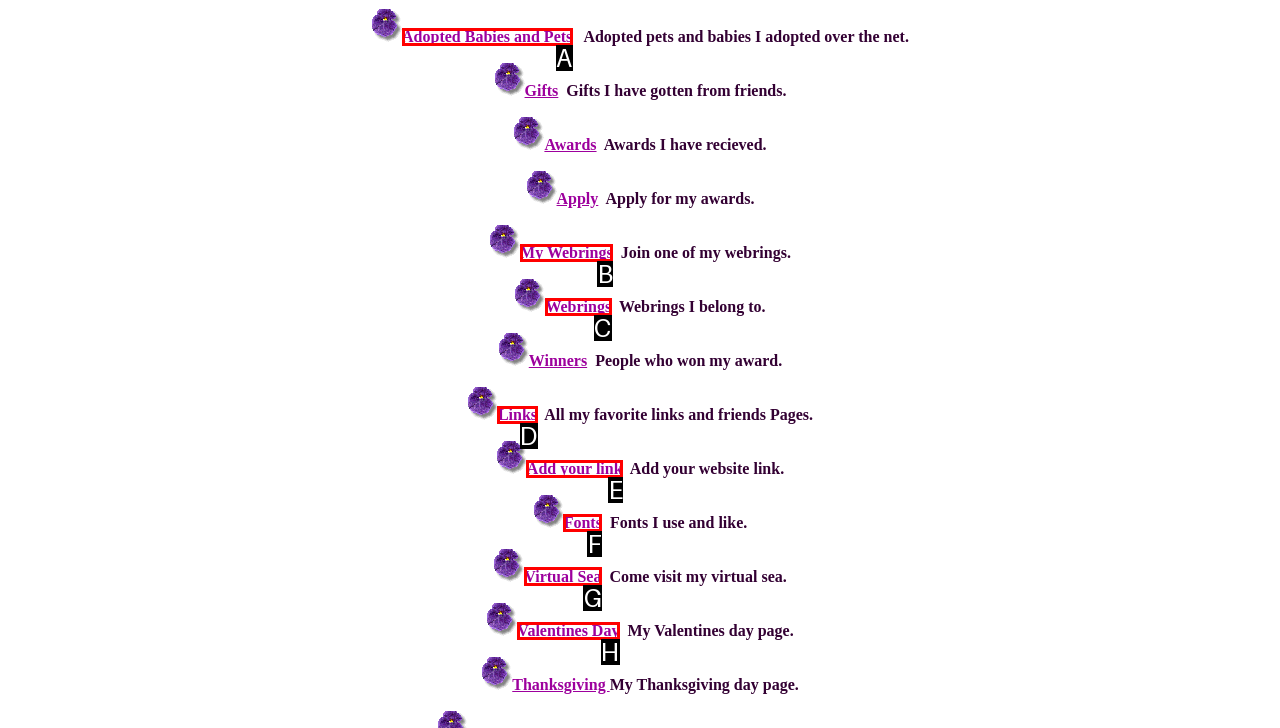Choose the letter of the element that should be clicked to complete the task: Check the checkbox to save your name and email
Answer with the letter from the possible choices.

None